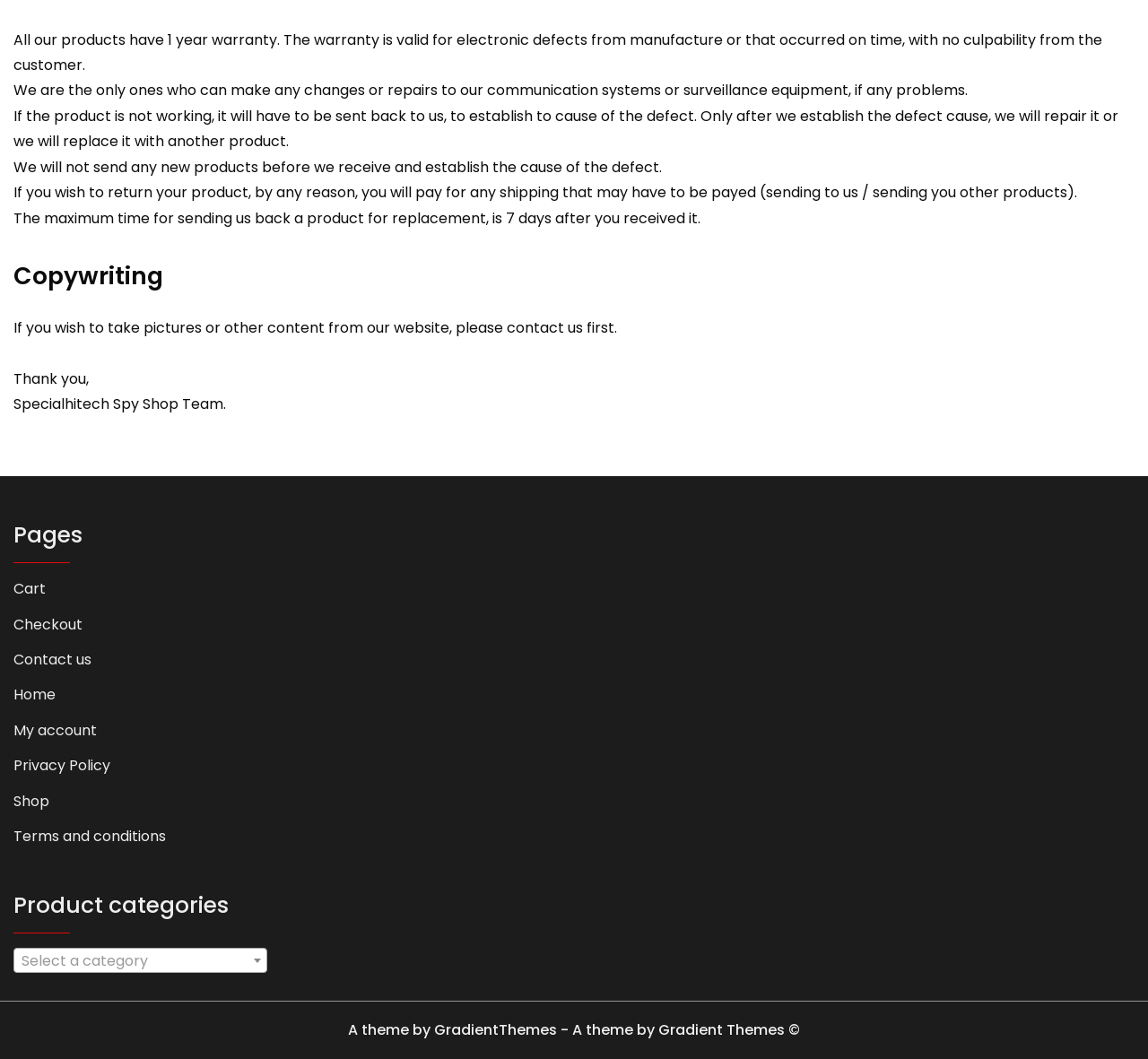Specify the bounding box coordinates of the area that needs to be clicked to achieve the following instruction: "Go to cart".

[0.012, 0.545, 0.04, 0.569]